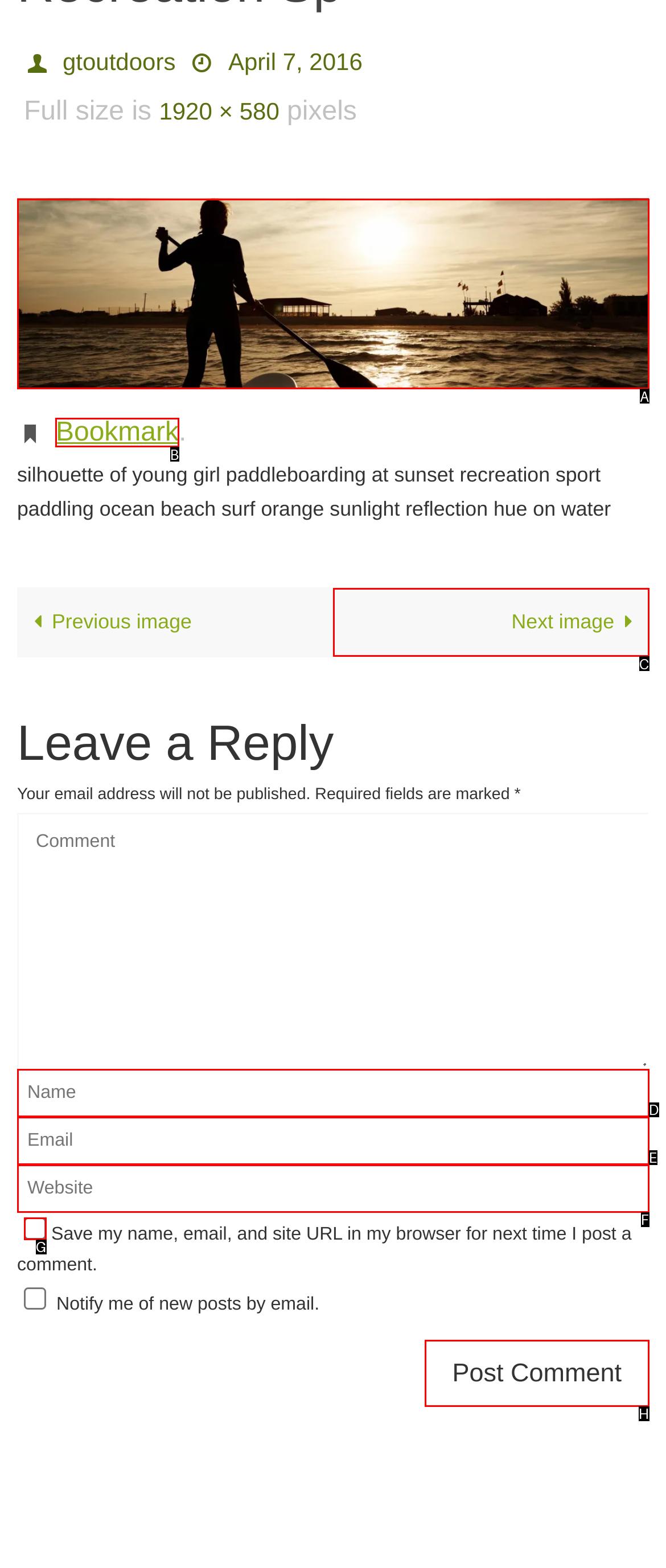Choose the option that best matches the element: Bookmark
Respond with the letter of the correct option.

B